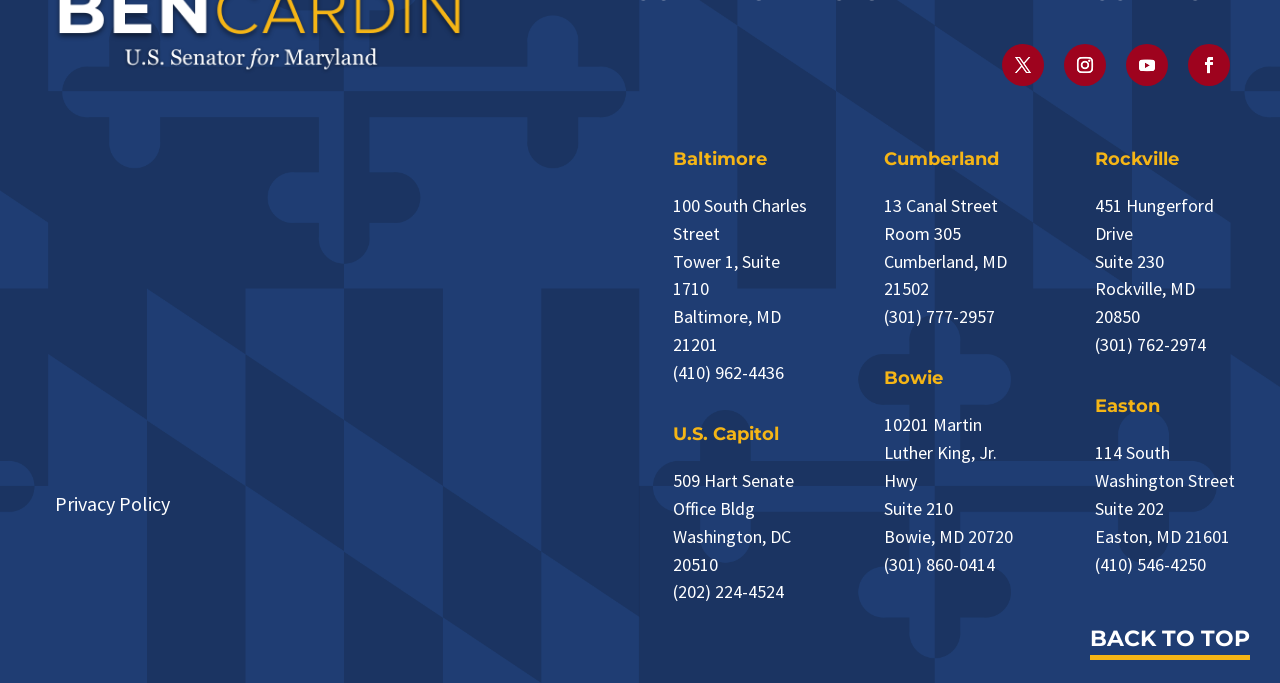Identify the bounding box coordinates for the UI element described as: "Back to Top". The coordinates should be provided as four floats between 0 and 1: [left, top, right, bottom].

[0.852, 0.908, 0.977, 0.963]